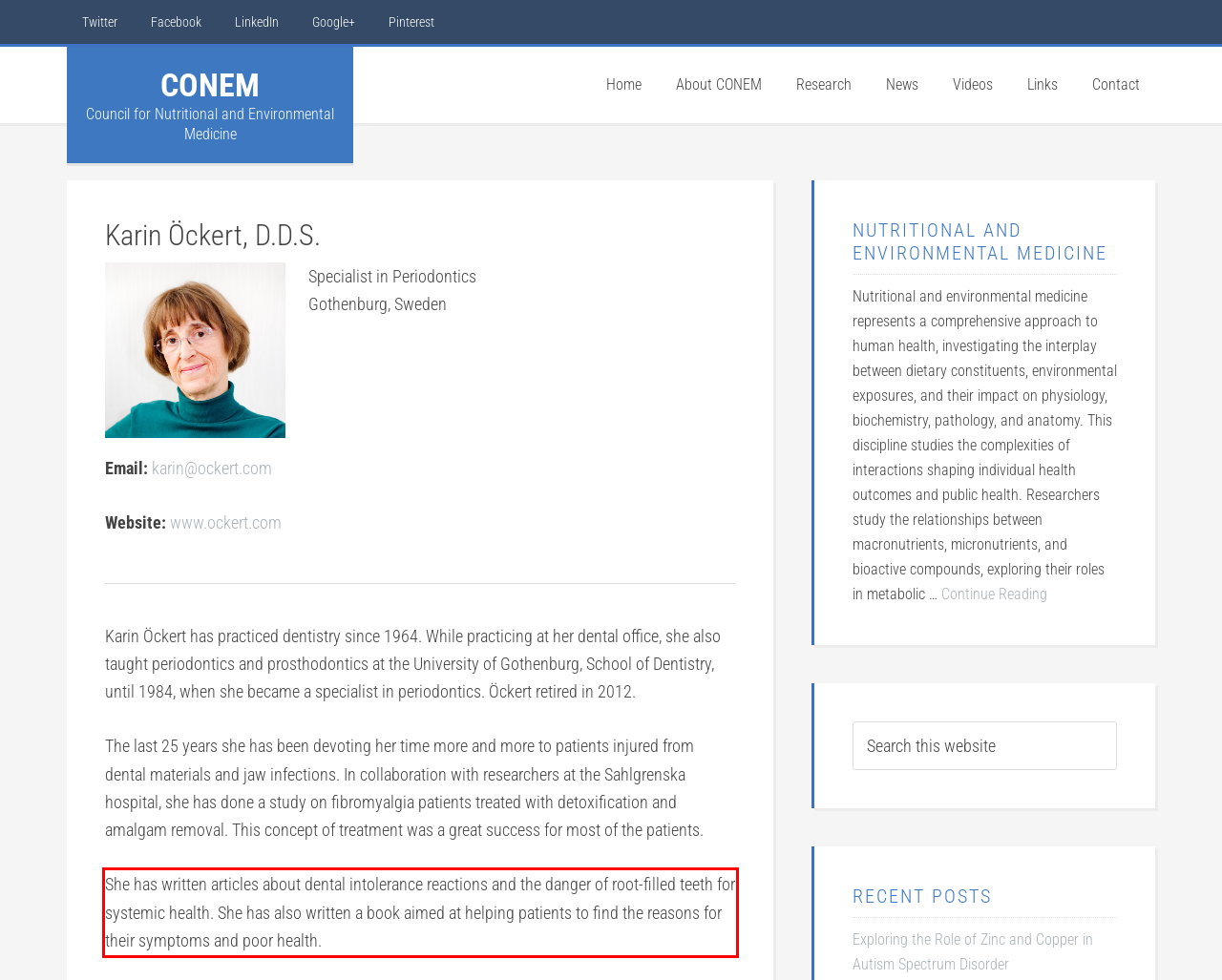You have a screenshot of a webpage with a red bounding box. Use OCR to generate the text contained within this red rectangle.

She has written articles about dental intolerance reactions and the danger of root-filled teeth for systemic health. She has also written a book aimed at helping patients to find the reasons for their symptoms and poor health.